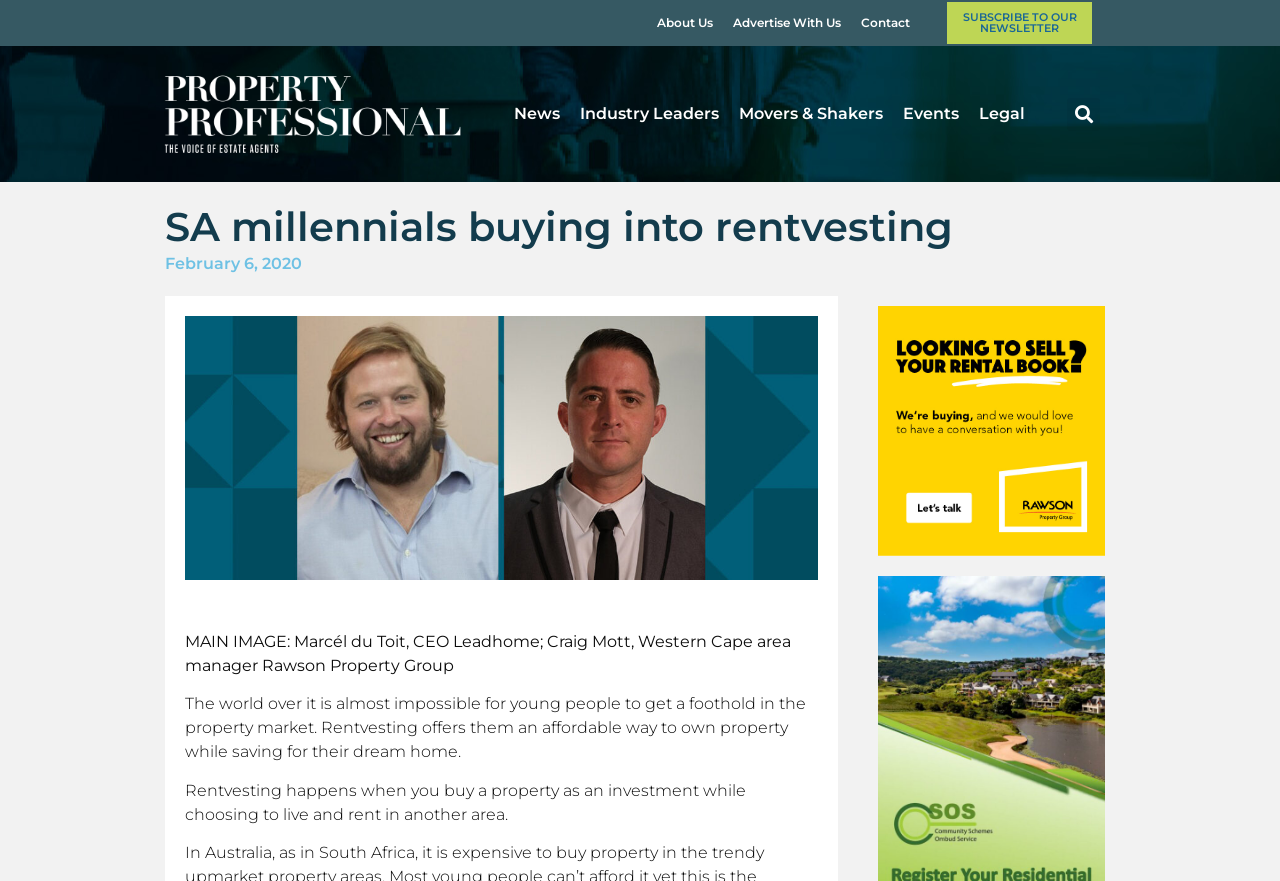Determine the bounding box coordinates of the clickable area required to perform the following instruction: "Subscribe to the newsletter". The coordinates should be represented as four float numbers between 0 and 1: [left, top, right, bottom].

[0.74, 0.002, 0.854, 0.05]